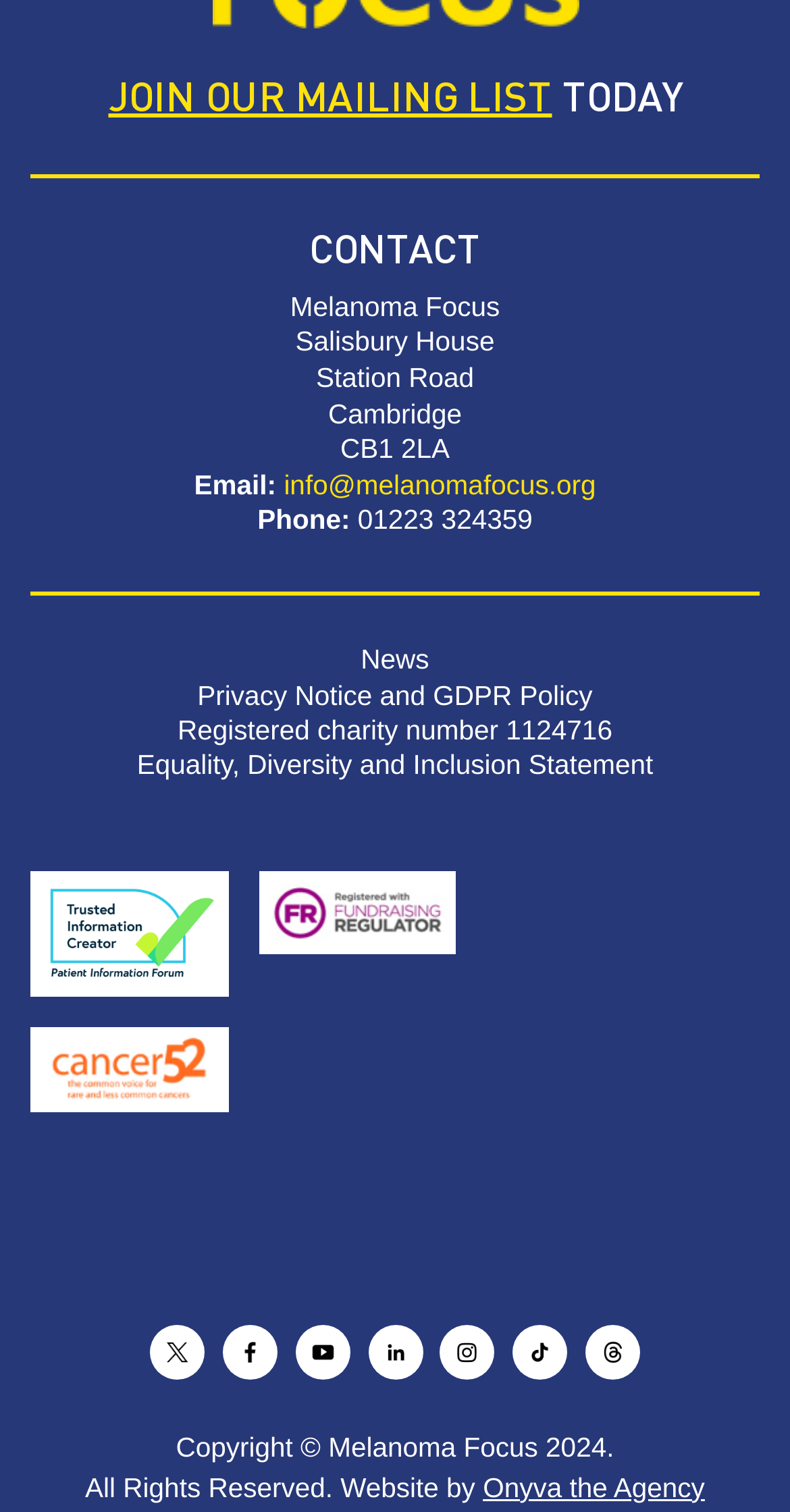Please find the bounding box for the following UI element description. Provide the coordinates in (top-left x, top-left y, bottom-right x, bottom-right y) format, with values between 0 and 1: Join our mailing list

[0.137, 0.047, 0.699, 0.079]